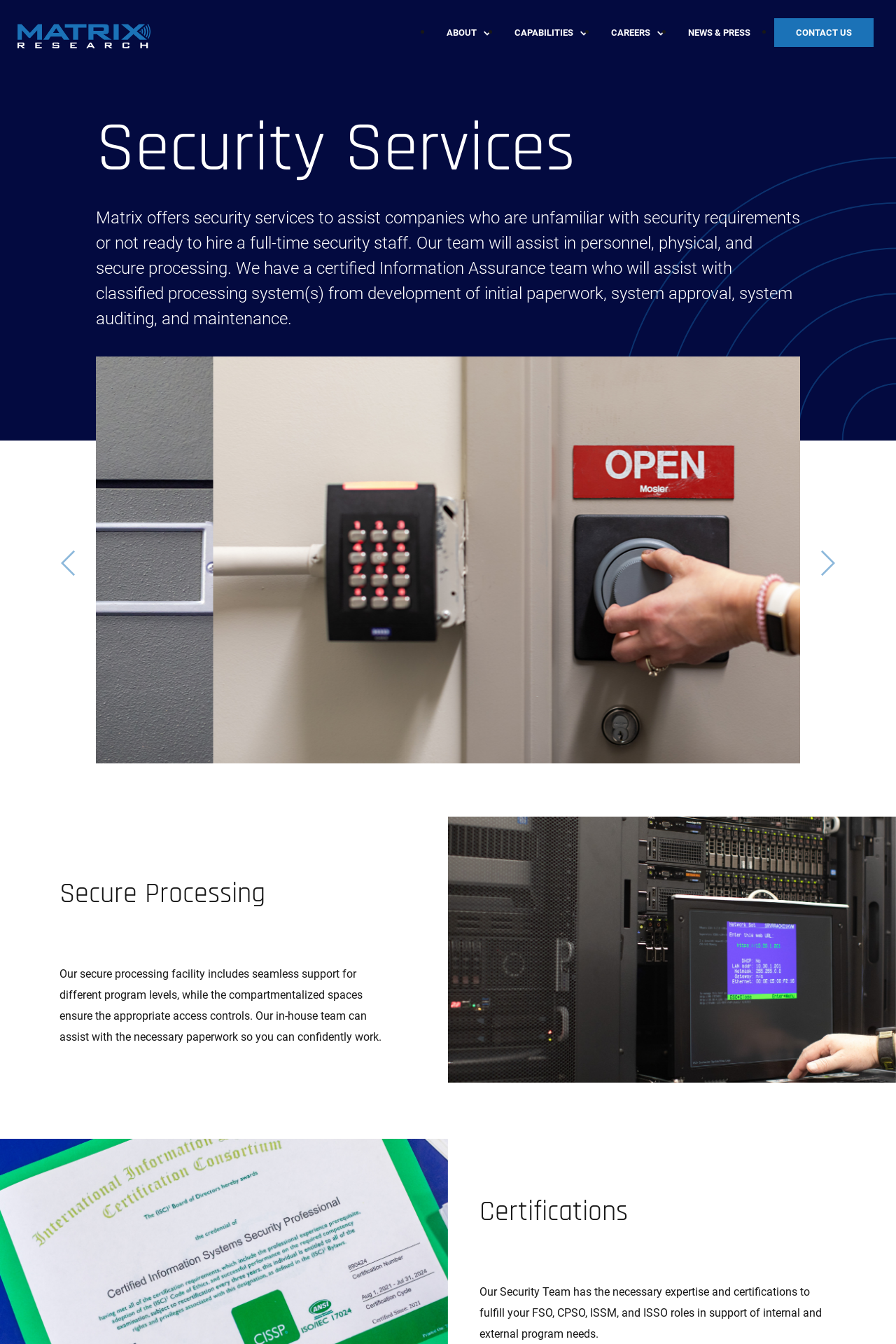Please find the bounding box coordinates of the element that you should click to achieve the following instruction: "Click on Previous". The coordinates should be presented as four float numbers between 0 and 1: [left, top, right, bottom].

[0.068, 0.409, 0.084, 0.43]